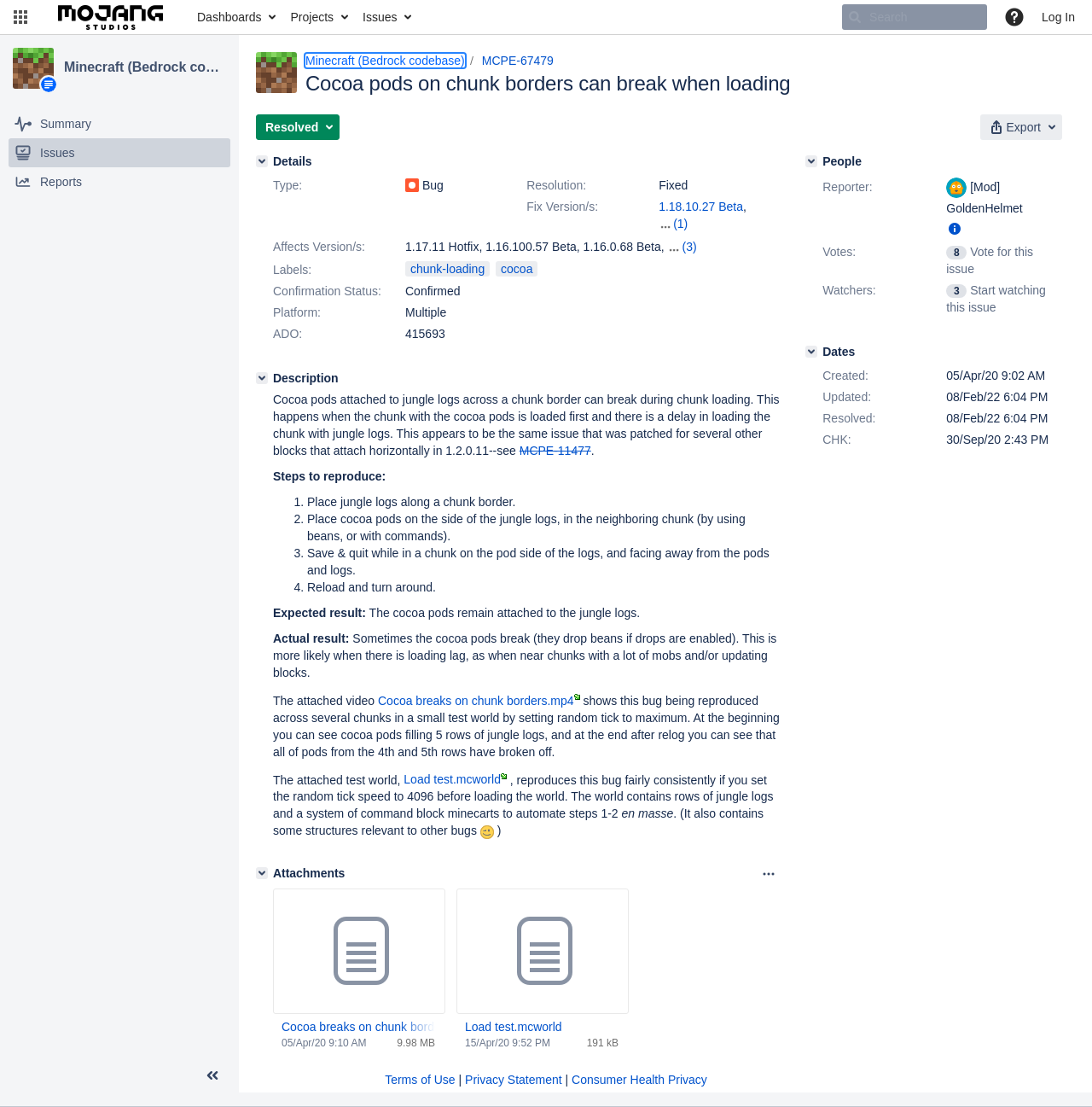Locate the bounding box coordinates of the region to be clicked to comply with the following instruction: "Export issue details". The coordinates must be four float numbers between 0 and 1, in the form [left, top, right, bottom].

[0.897, 0.103, 0.973, 0.126]